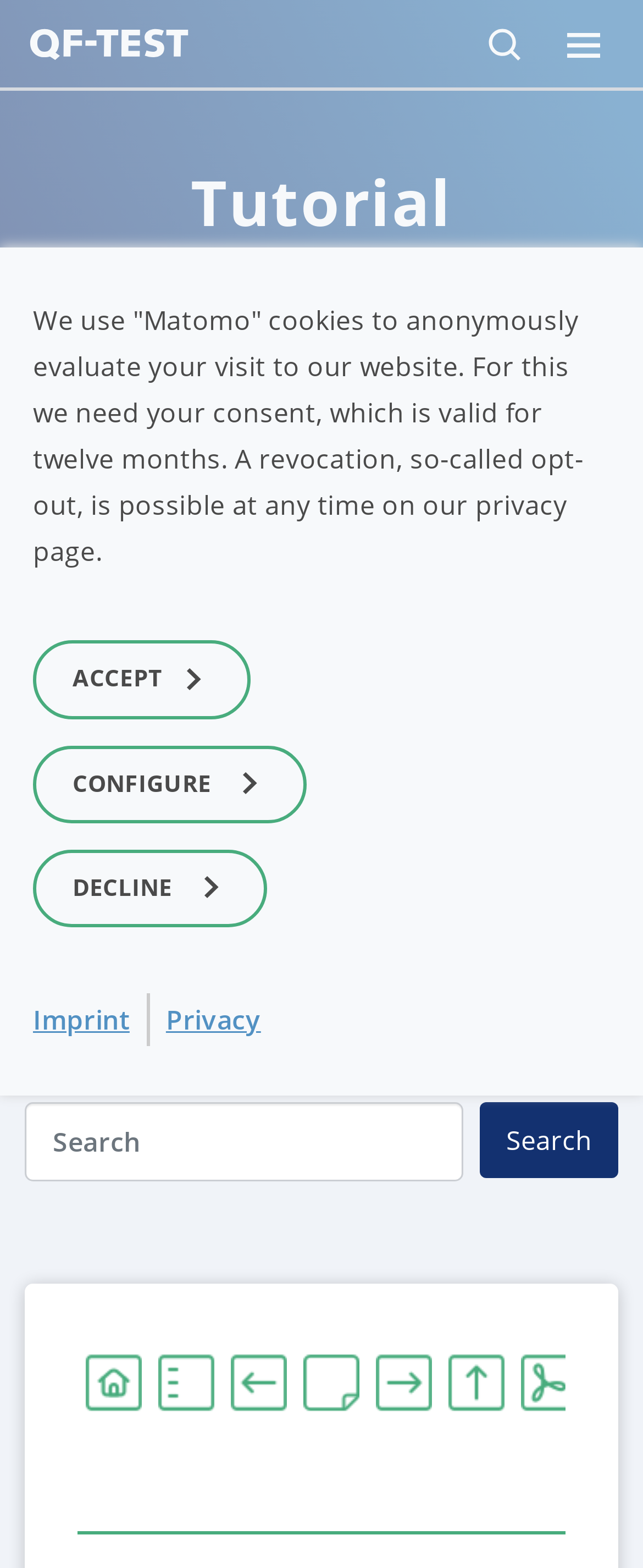Bounding box coordinates should be provided in the format (top-left x, top-left y, bottom-right x, bottom-right y) with all values between 0 and 1. Identify the bounding box for this UI element: parent_node: Search name="tx_solr[q]" placeholder="Search"

[0.038, 0.703, 0.721, 0.753]